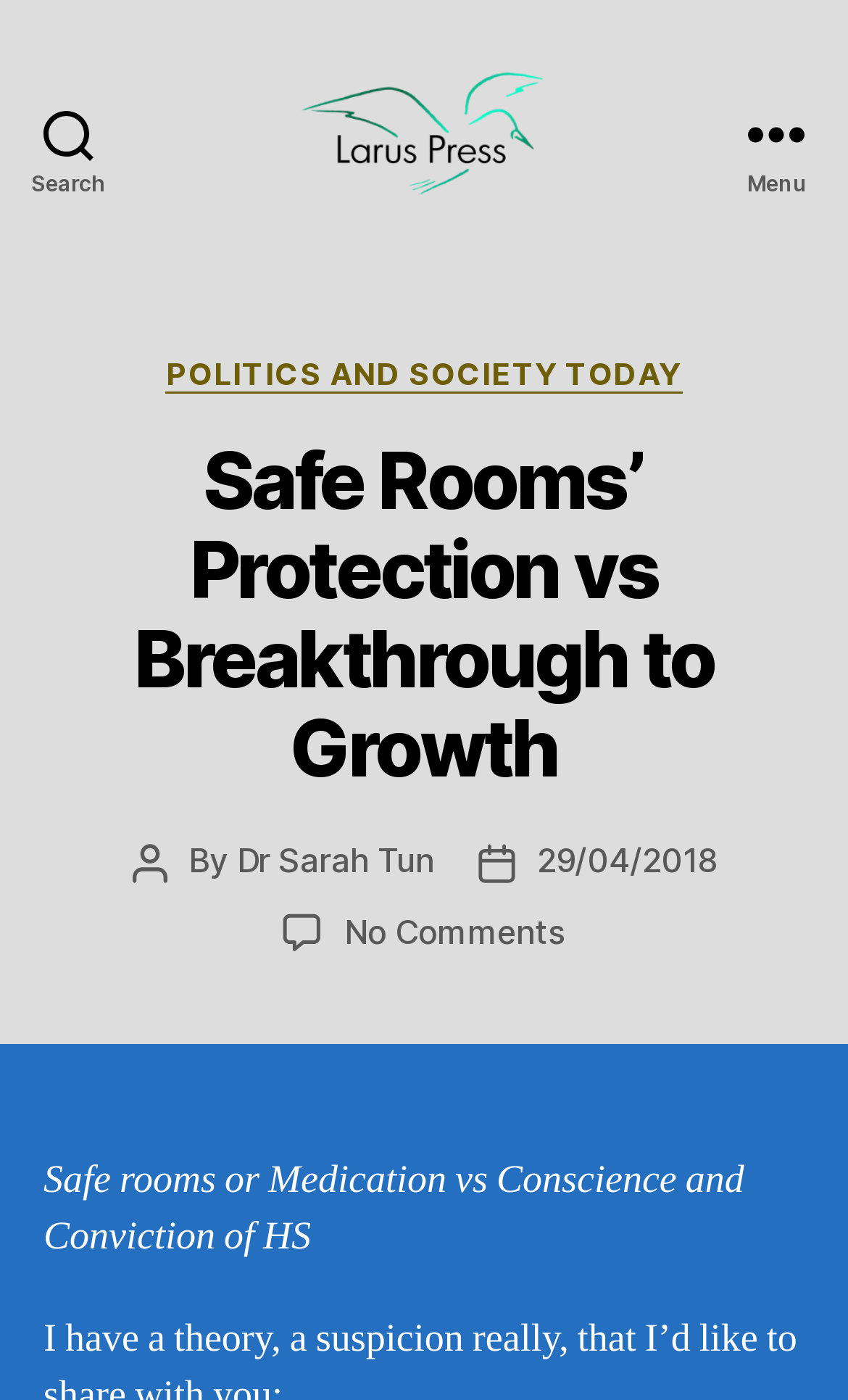When was the article published?
With the help of the image, please provide a detailed response to the question.

I found the publication date by looking at the text 'Post date' followed by a link '29/04/2018' which indicates the date the article was published.